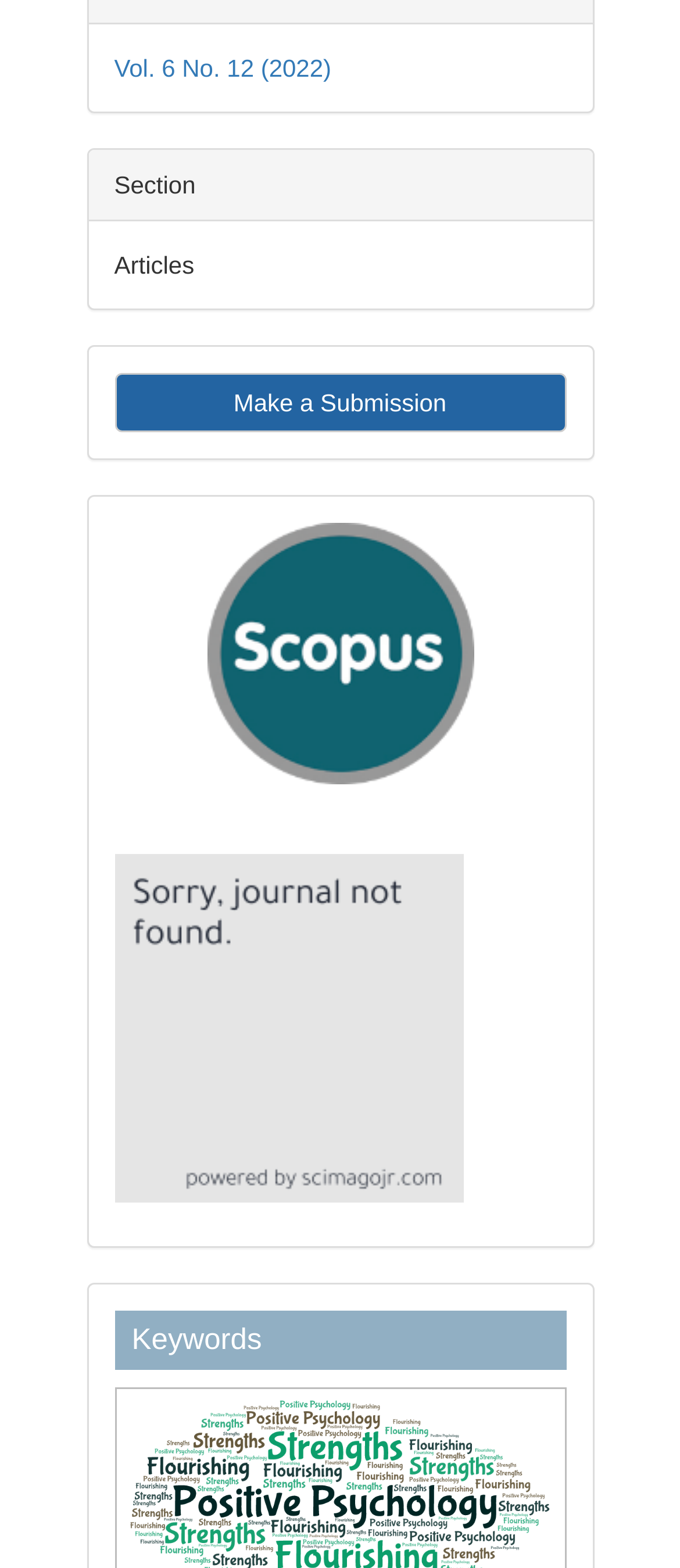Using the element description: "Make a Submission", determine the bounding box coordinates for the specified UI element. The coordinates should be four float numbers between 0 and 1, [left, top, right, bottom].

[0.168, 0.238, 0.832, 0.276]